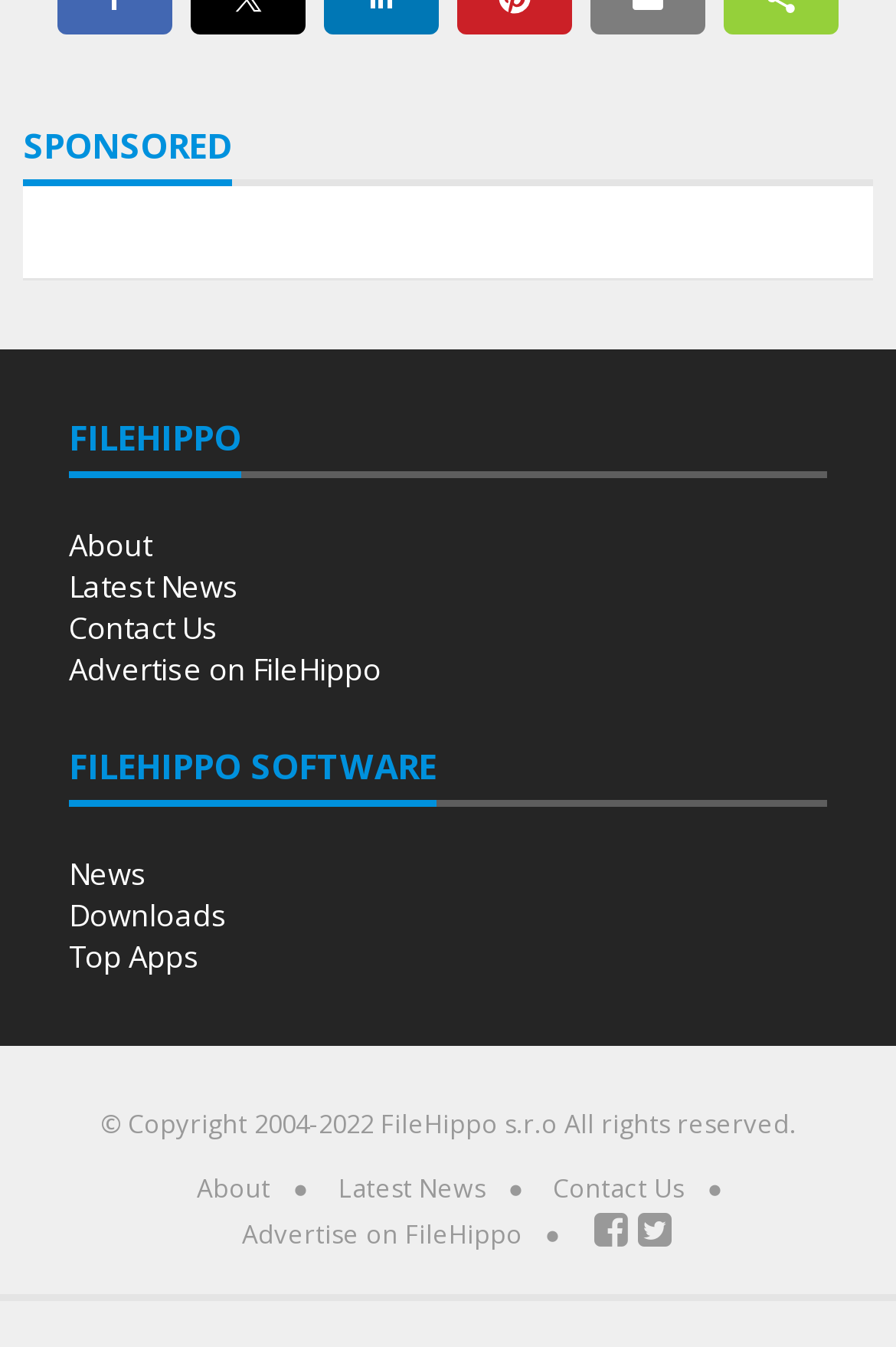Please answer the following question using a single word or phrase: 
What is the name of the website?

FileHippo